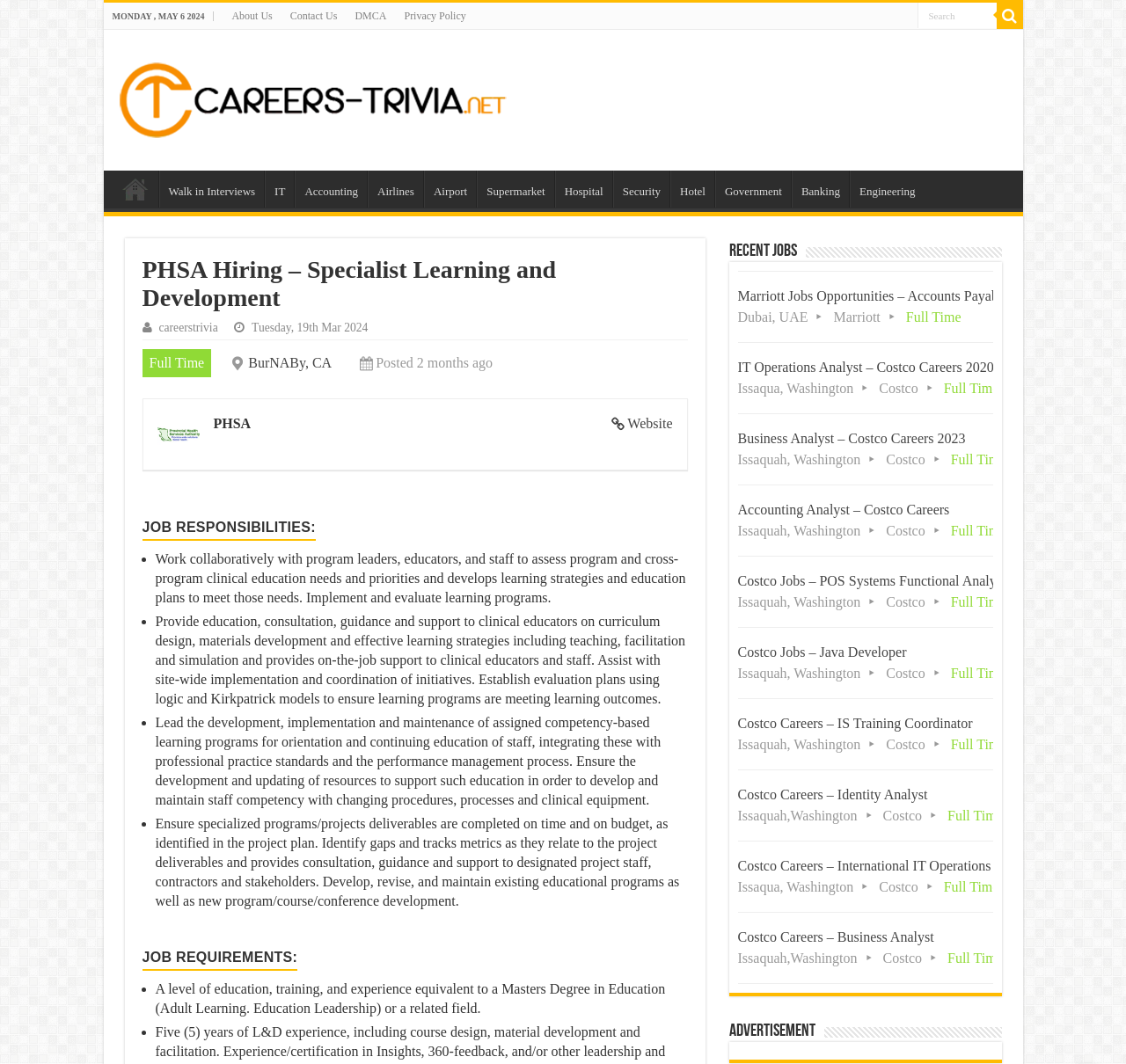Create an in-depth description of the webpage, covering main sections.

This webpage is a job posting page with a focus on a specific job opportunity, "PHSA Hiring - Specialist Learning and Development". At the top of the page, there is a date "MONDAY, MAY 6 2024" and a navigation menu with links to "About Us", "Contact Us", "DMCA", and "Privacy Policy". On the right side of the navigation menu, there is a search bar with a magnifying glass icon.

Below the navigation menu, there is a heading "Careers Trivia – Latest Jobs 2022" with a link and an image. Underneath, there are multiple links to different job categories, such as "Home", "Walk in Interviews", "IT", "Accounting", and more.

The main content of the page is divided into sections. The first section has a heading "PHSA Hiring – Specialist Learning and Development" and provides information about the job, including the location "BurNABy, CA" and the job type "Full Time". There is also an image of the company "PHSA" and a link to the company website.

The next section is "JOB RESPONSIBILITIES" which lists the job responsibilities in bullet points. The responsibilities include working collaboratively with program leaders, developing learning strategies, and implementing and evaluating learning programs.

The following section is "JOB REQUIREMENTS" which lists the requirements for the job in bullet points. The requirements include a Master's Degree in Education or a related field.

On the right side of the page, there is a section "Recent Jobs" which lists multiple job postings with links to each job. The job postings include positions at companies like Marriott and Costco.

At the bottom of the page, there is a section "Advertisement" with a heading.